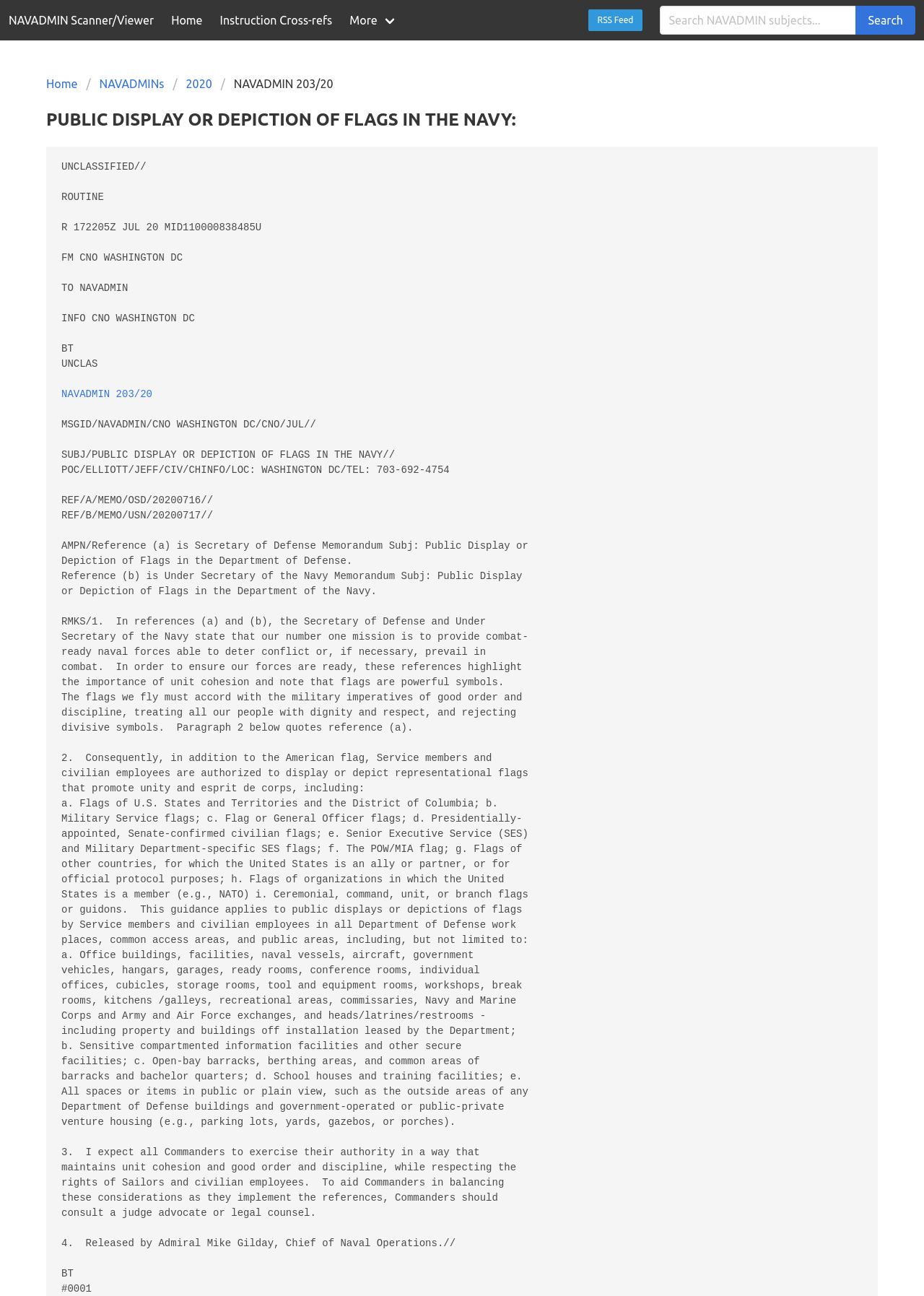Based on the image, provide a detailed response to the question:
What is the function of the 'More' button?

The 'More' button is located at the top right corner of the webpage, and it is likely to be a dropdown menu button. When clicked, it may display additional options or links related to the NAVADMIN or the website.